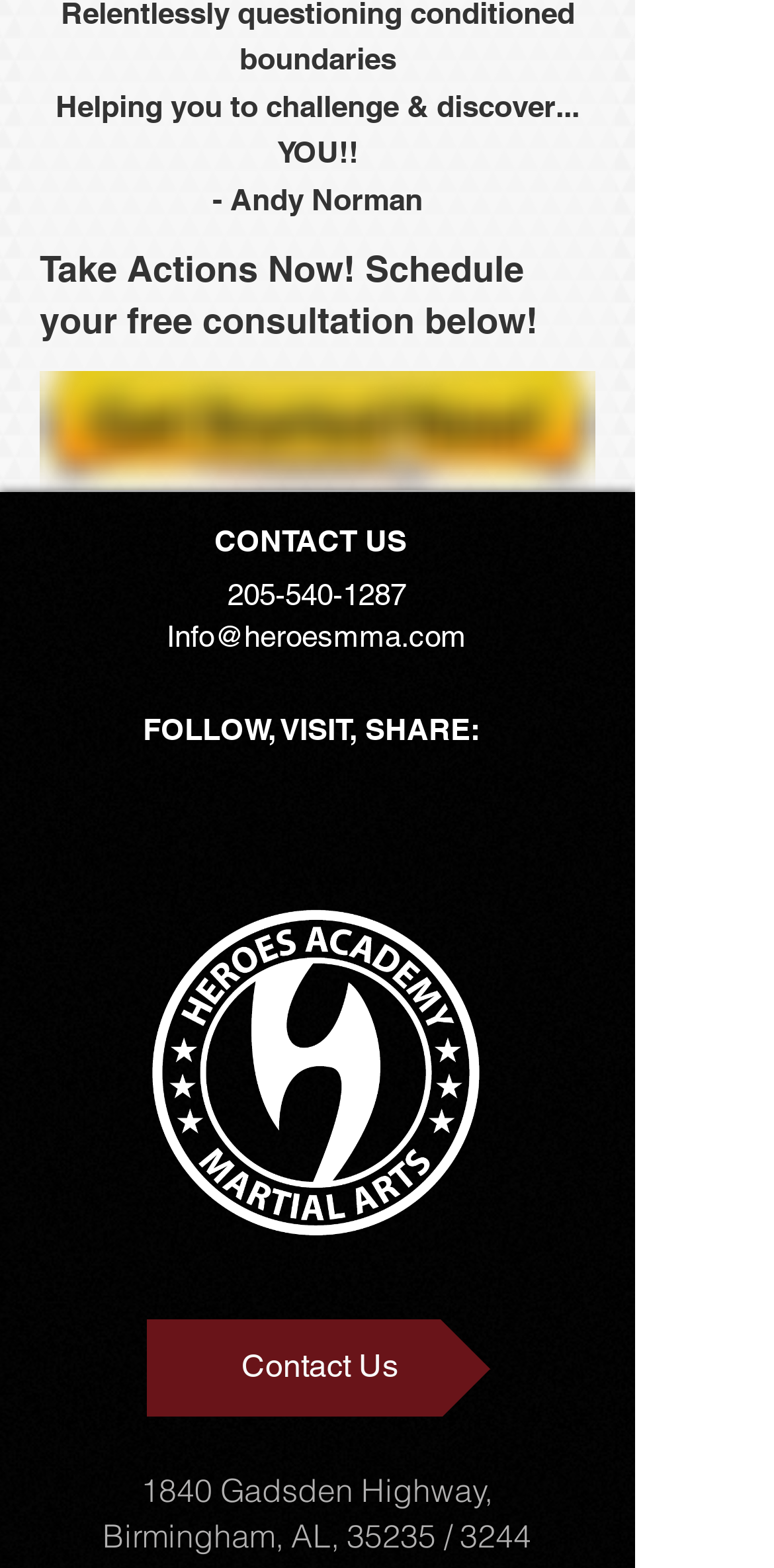What is the phone number to contact?
Look at the screenshot and respond with one word or a short phrase.

205-540-1287